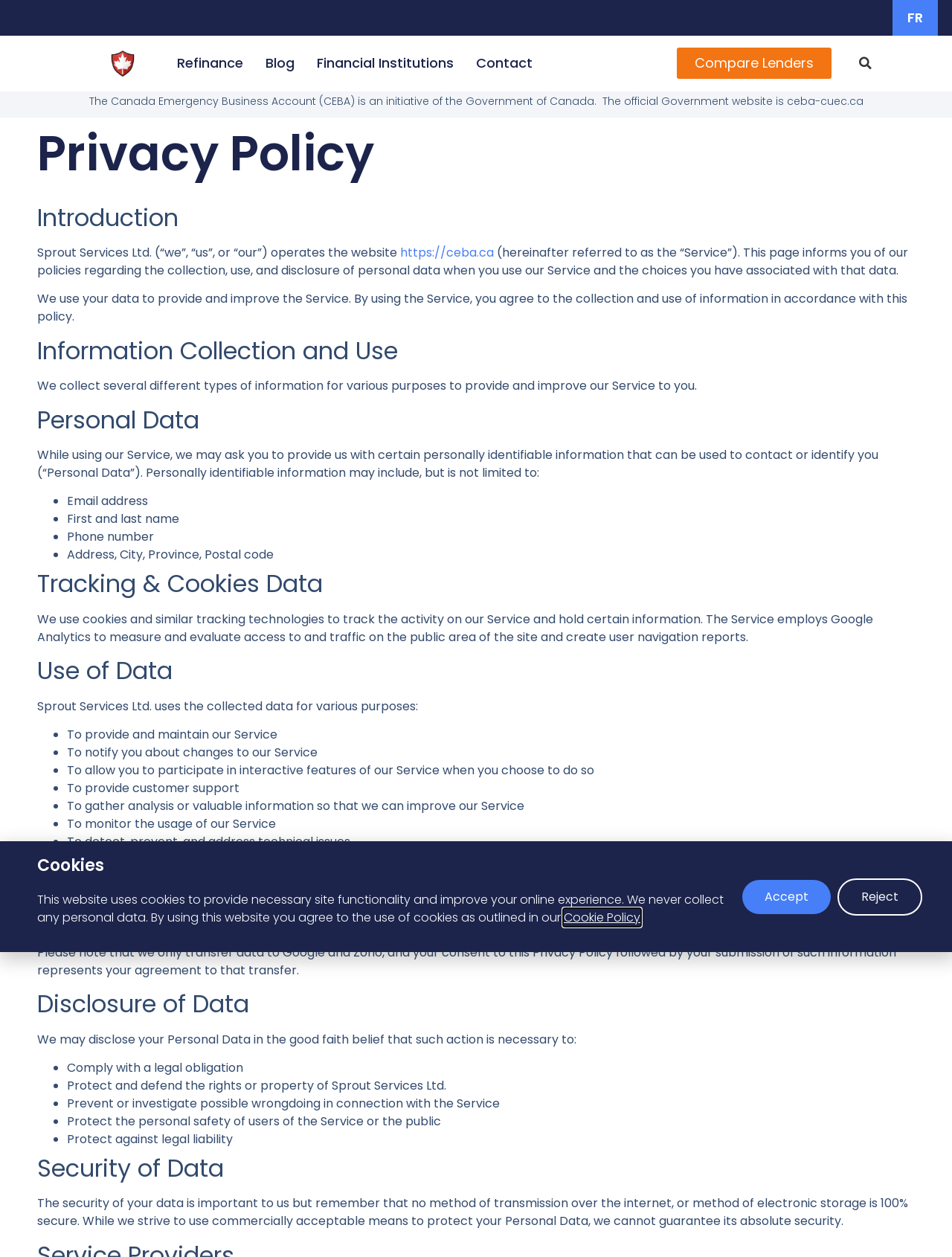Illustrate the webpage with a detailed description.

The webpage is a privacy policy page for the Canada Emergency Business Account (CEBA) website. At the top of the page, there is a navigation menu with links to "FR", "CEBA Logo", "Refinance", "Blog", "Financial Institutions", "Contact", "Compare Lenders", and a search bar. Below the navigation menu, there is a brief introduction to the CEBA initiative and a statement about the website being operated by Sprout Services Ltd.

The main content of the page is divided into sections, each with a heading. The sections include "Introduction", "Information Collection and Use", "Personal Data", "Tracking & Cookies Data", "Use of Data", "Transfer of Data", "Disclosure of Data", "Security of Data", and "Cookies". Each section provides detailed information about how the website collects, uses, and discloses personal data, as well as the security measures in place to protect that data.

Throughout the page, there are bullet points and lists that outline specific types of personal data collected, purposes of data collection, and circumstances under which data may be disclosed. There are also links to other relevant policies, such as the Cookie Policy.

At the bottom of the page, there is a chatbot avatar and a text input field that says "Ask me anything CEBA!". There is also a cookie consent notification that informs users about the website's use of cookies and provides options to accept or reject them.